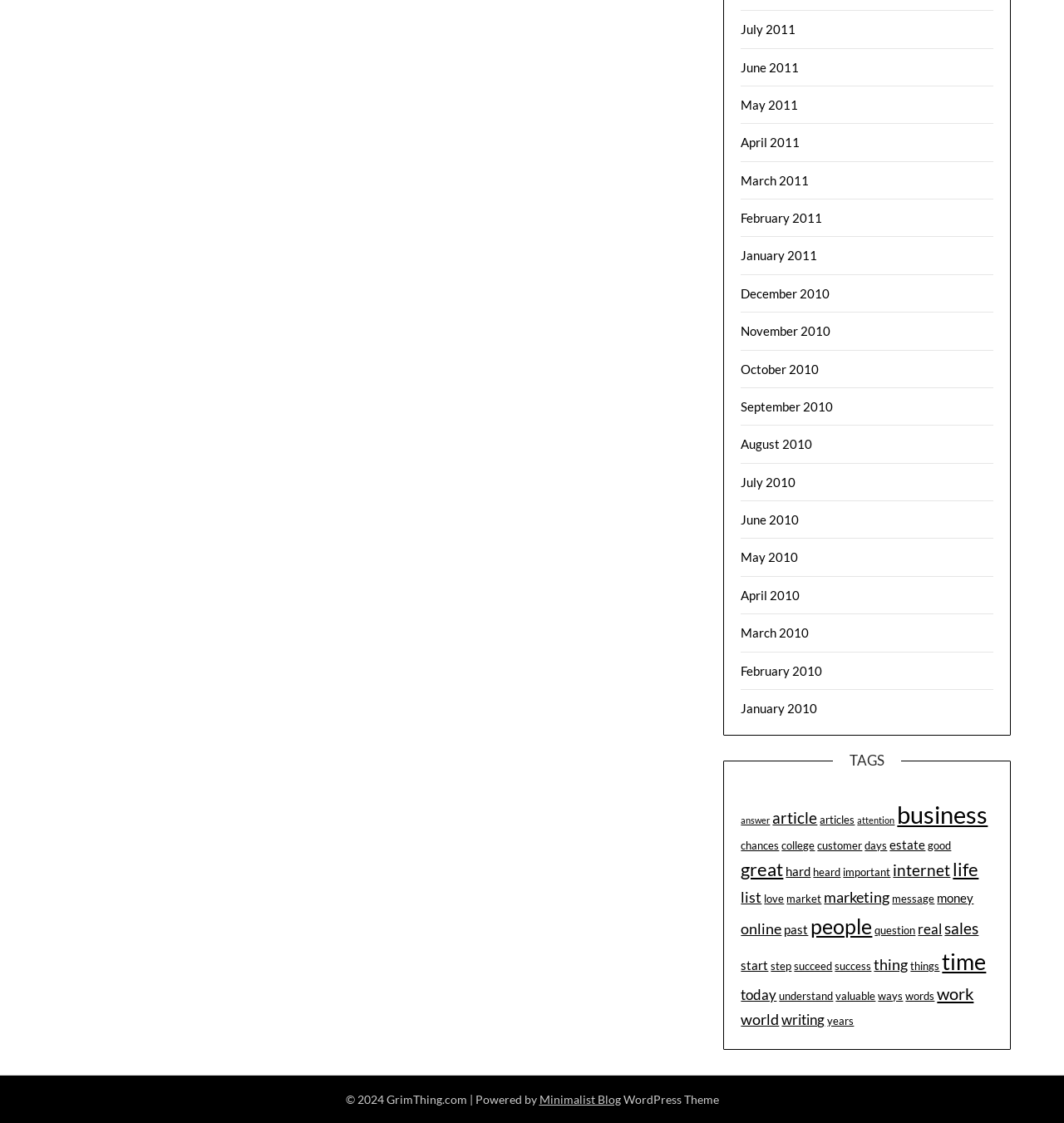Determine the bounding box of the UI element mentioned here: "important". The coordinates must be in the format [left, top, right, bottom] with values ranging from 0 to 1.

[0.792, 0.771, 0.837, 0.783]